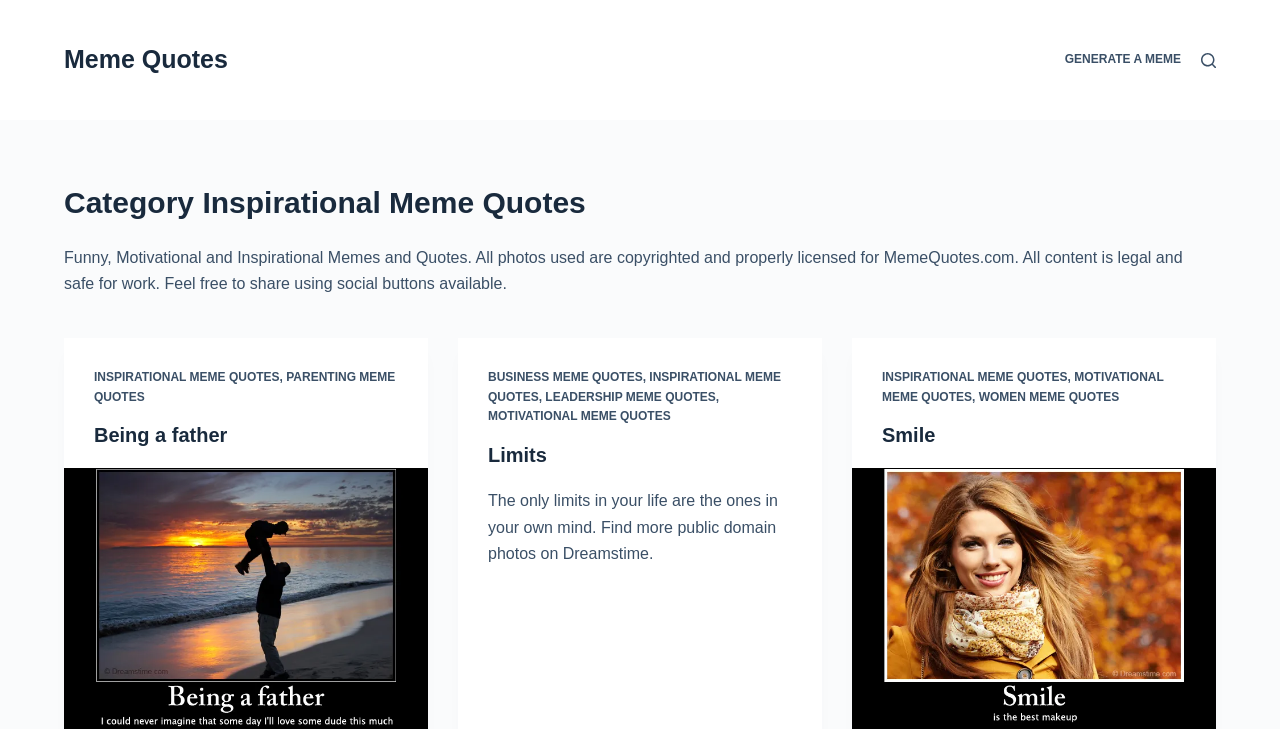Show me the bounding box coordinates of the clickable region to achieve the task as per the instruction: "Search for something".

[0.938, 0.072, 0.95, 0.093]